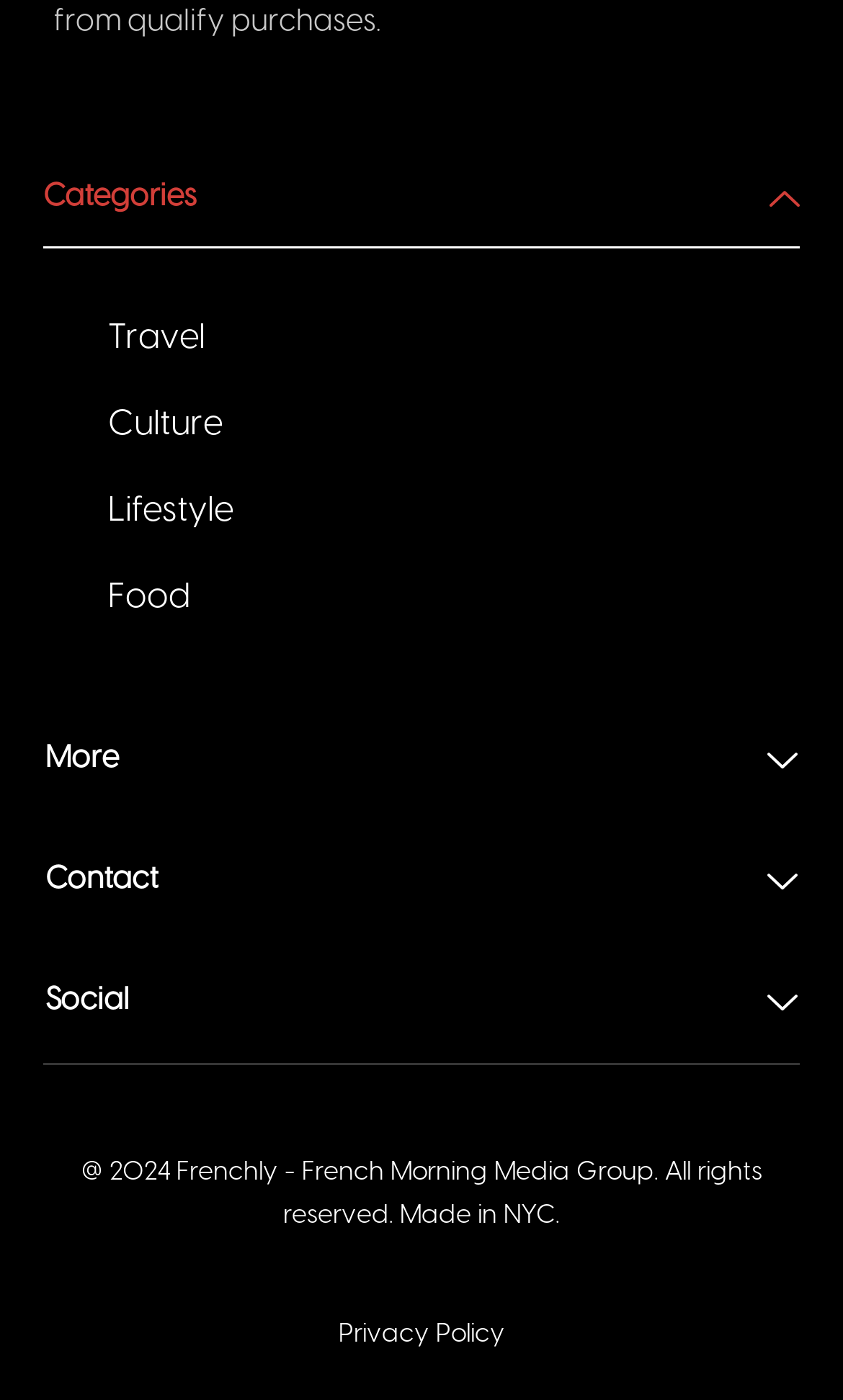Identify the bounding box of the UI element described as follows: "Social". Provide the coordinates as four float numbers in the range of 0 to 1 [left, top, right, bottom].

[0.051, 0.681, 0.949, 0.751]